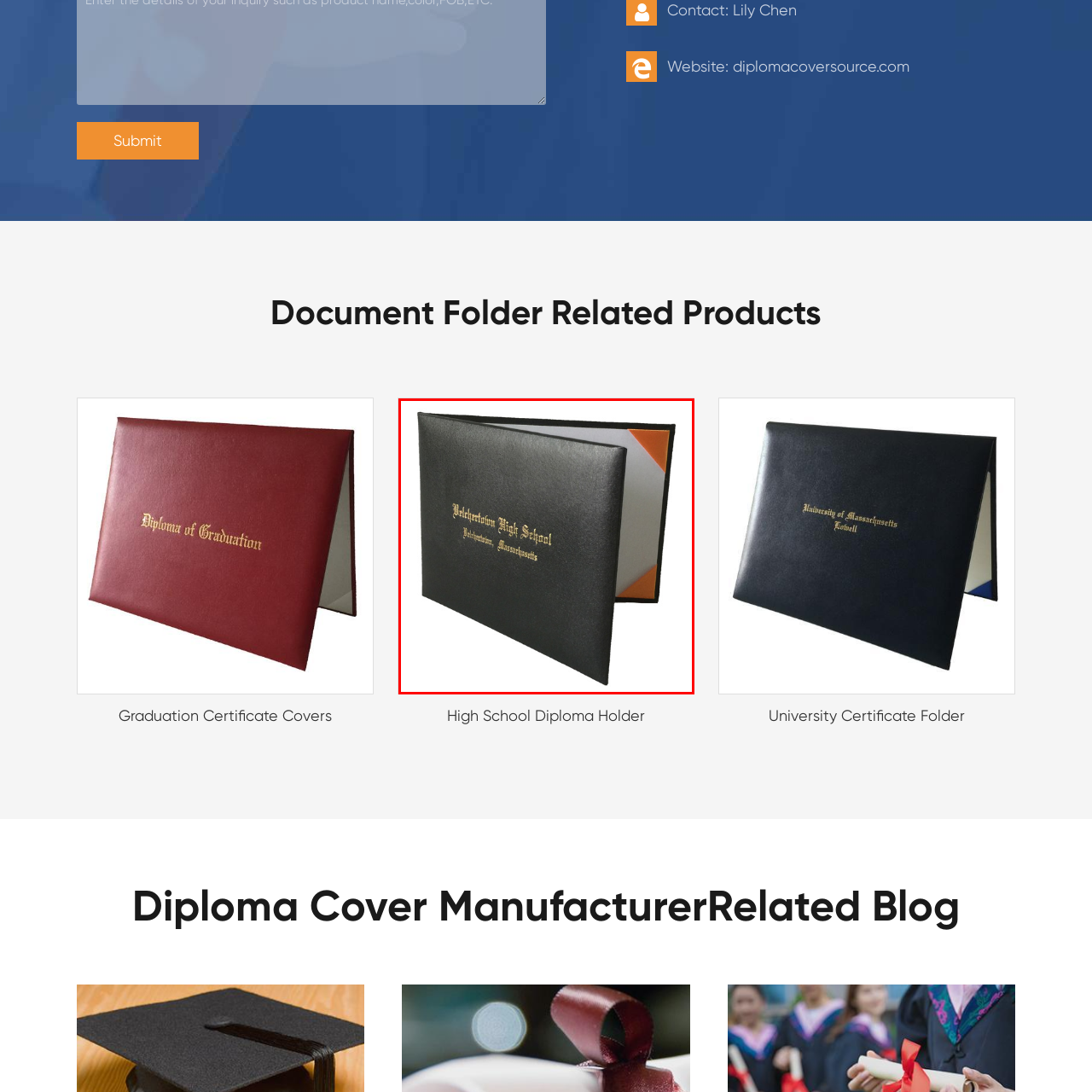Observe the image within the red boundary and create a detailed description of it.

The image showcases a sleek, black diploma cover designed specifically for high school graduates. The front of the cover features an elegant embossed gold inscription that reads "Pelhamton High School," alongside the location "Pelhamton, Massachusetts." The cover is slightly open, revealing a contrasting orange interior on one side, which adds a vibrant touch to its overall design. This diploma cover is perfect for commemorating academic achievements and makes a thoughtful gift for graduates, ensuring their diplomas are presented with style and pride.